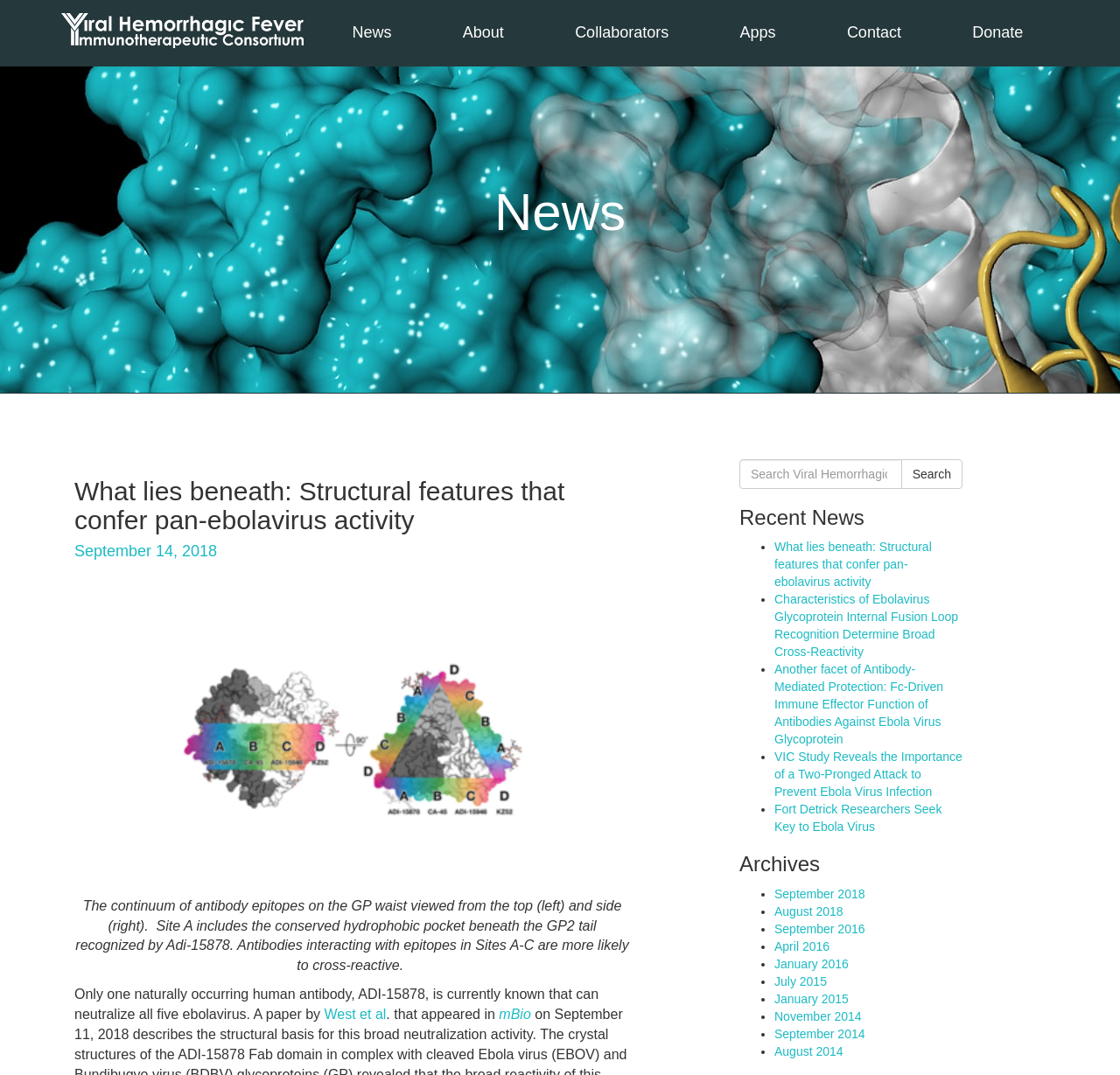Answer in one word or a short phrase: 
How many links are in the navigation menu?

7